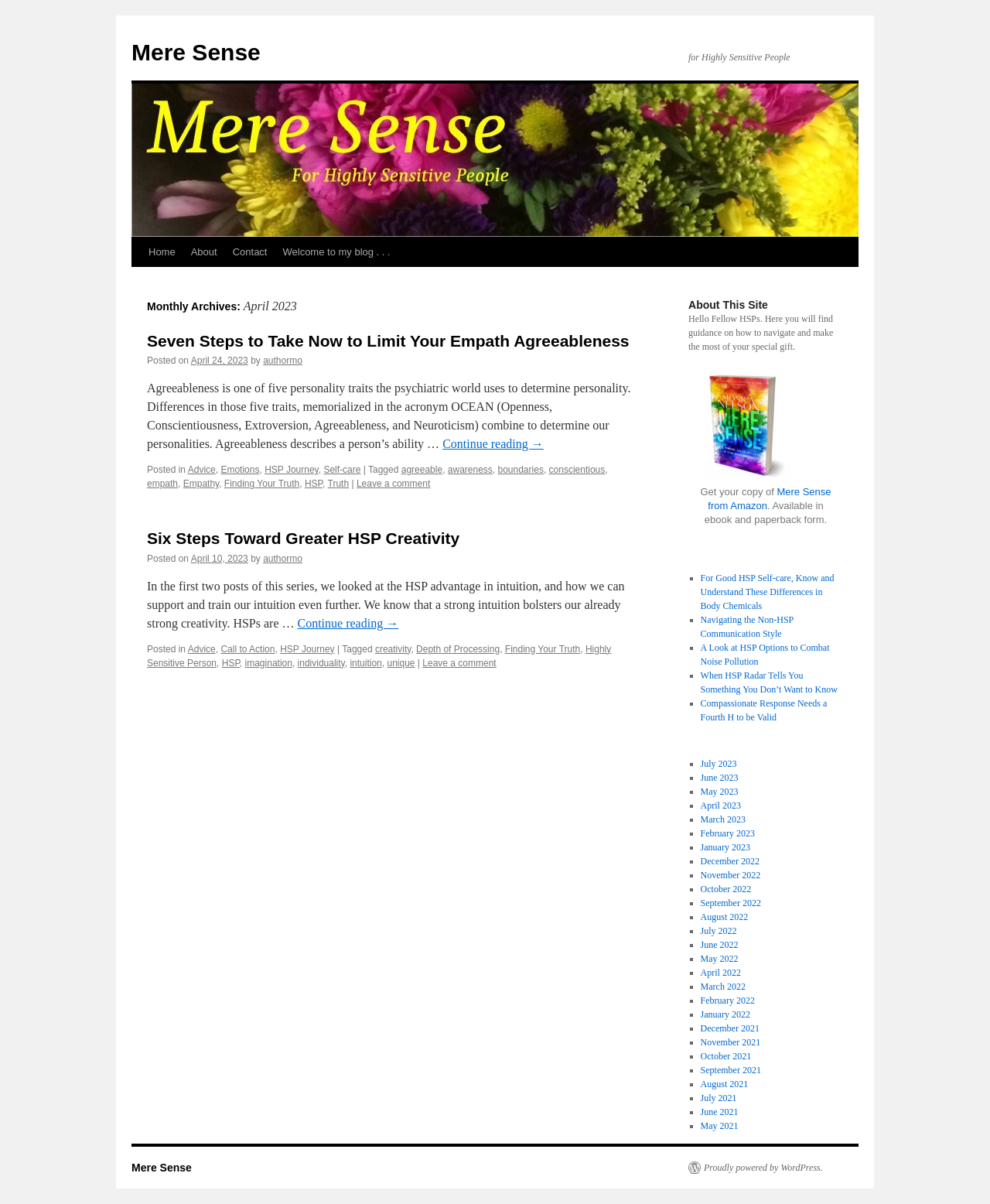Give a comprehensive overview of the webpage, including key elements.

The webpage is a blog titled "Mere Sense" with a focus on highly sensitive people (HSPs). At the top, there is a navigation menu with links to "Home", "About", "Contact", and "Welcome to my blog...". Below the navigation menu, there is a main content area with two blog posts.

The first blog post is titled "Seven Steps to Take Now to Limit Your Empath Agreeableness" and has a brief summary followed by a "Continue reading →" link. The post is categorized under "Advice", "Emotions", "HSP Journey", and "Self-care", and has several tags including "agreeable", "awareness", "boundaries", and "empath".

The second blog post is titled "Six Steps Toward Greater HSP Creativity" and also has a brief summary followed by a "Continue reading →" link. This post is categorized under "Advice", "Call to Action", "HSP Journey", and has several tags including "creativity", "Depth of Processing", "Finding Your Truth", and "Highly Sensitive Person".

To the right of the main content area, there is a complementary section with a heading "About This Site" and a brief description of the site's purpose. Below this, there is an image of a book titled "Mere Sense Memoir" with a caption and a link to purchase it from Amazon.

Overall, the webpage has a clean and organized layout, with a focus on providing guidance and resources for highly sensitive people.